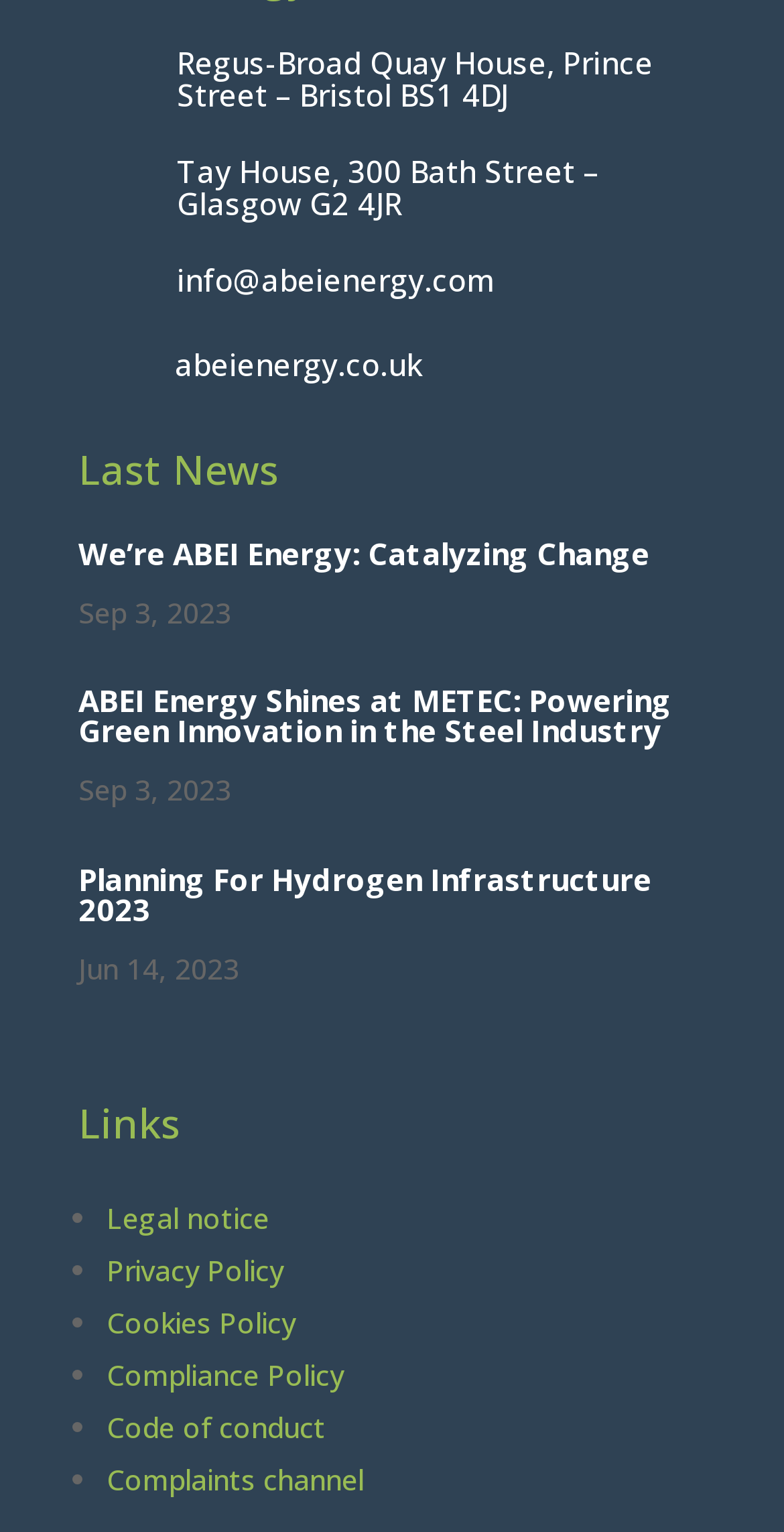What is the date of the second news article?
Could you give a comprehensive explanation in response to this question?

The date of the second news article can be found in the second article element, which contains a StaticText element with the OCR text 'Sep 3, 2023'.